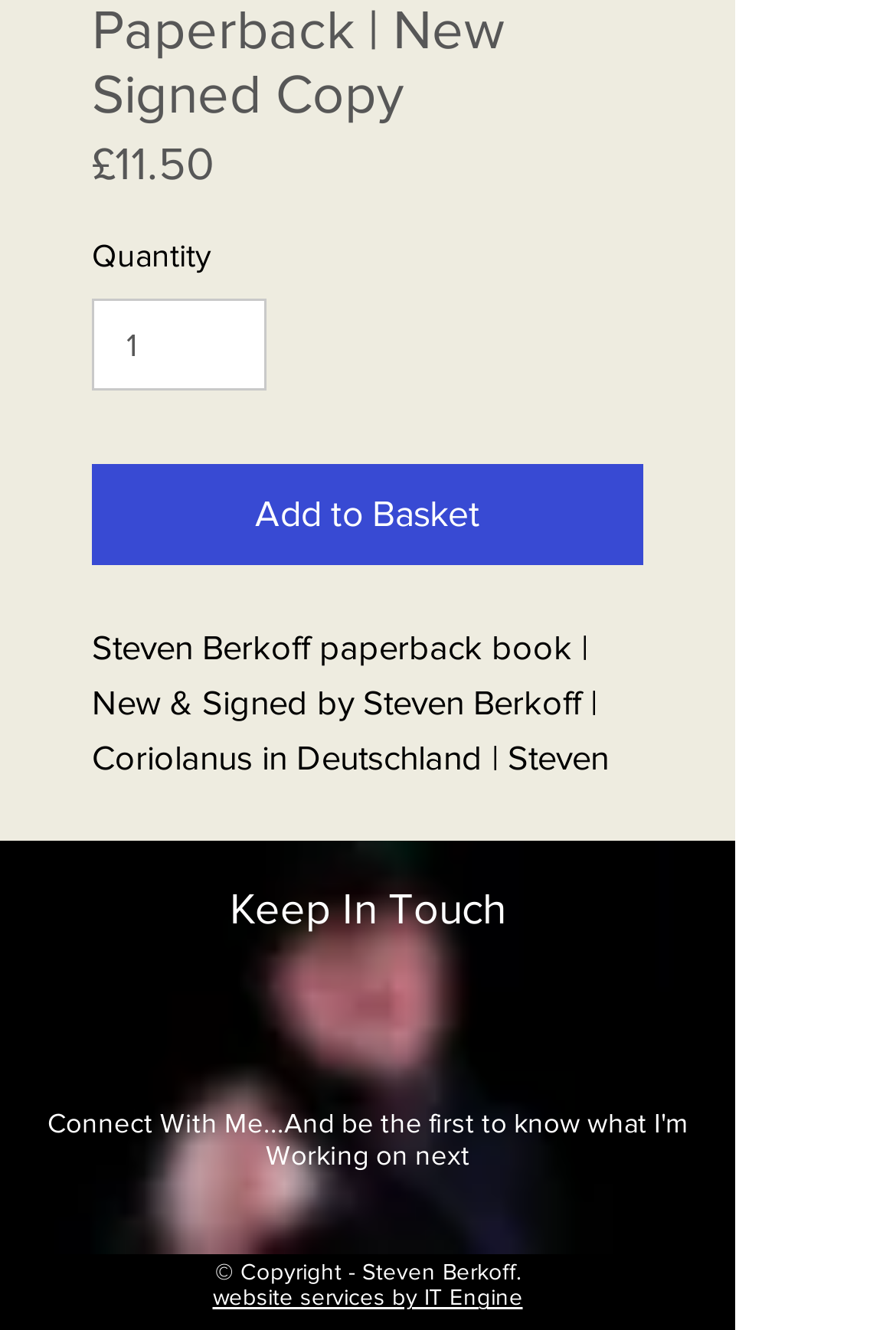Respond to the question below with a single word or phrase:
What is the price of the product?

£11.50